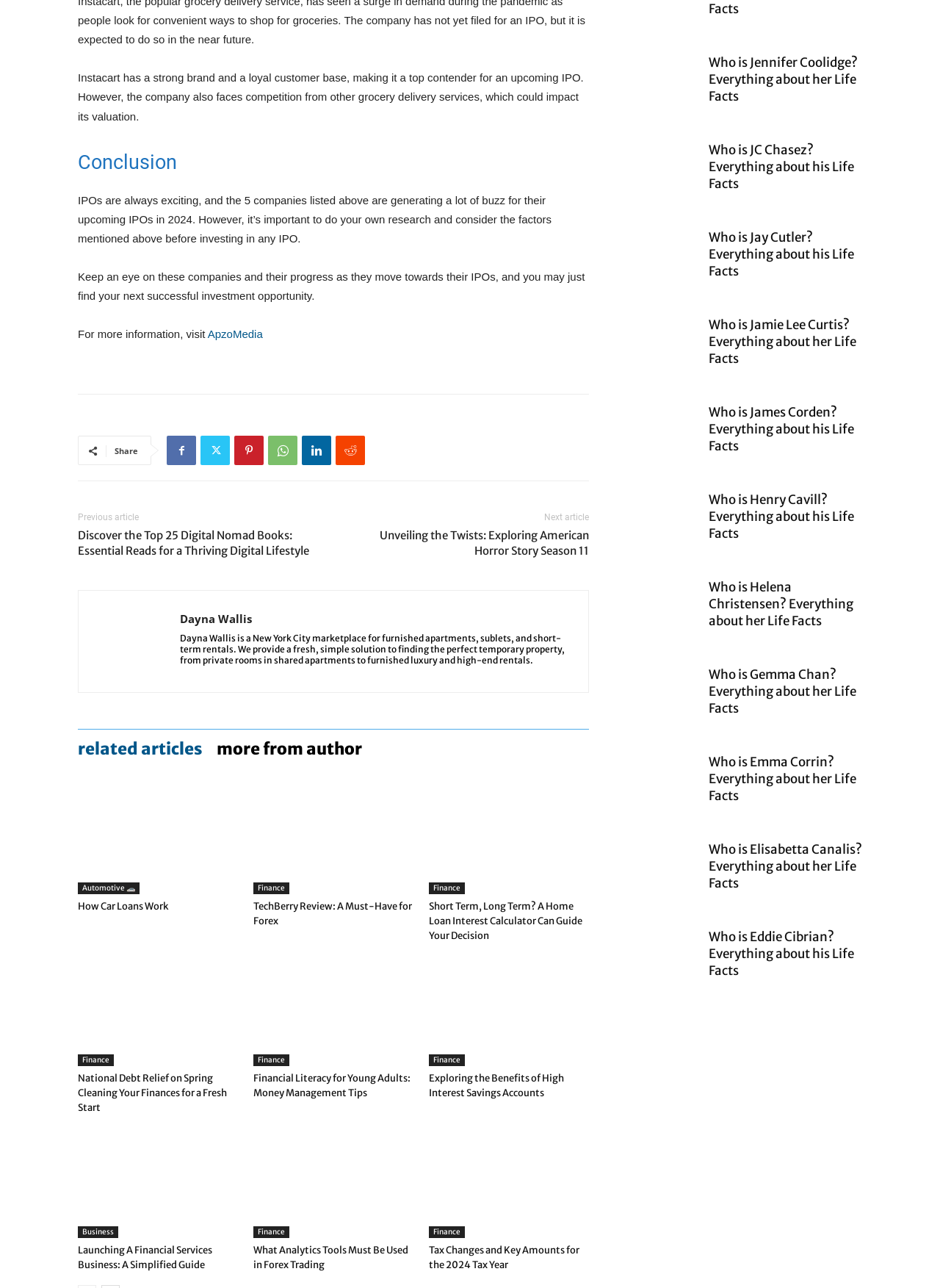Respond to the question below with a single word or phrase:
How many related articles are listed?

5